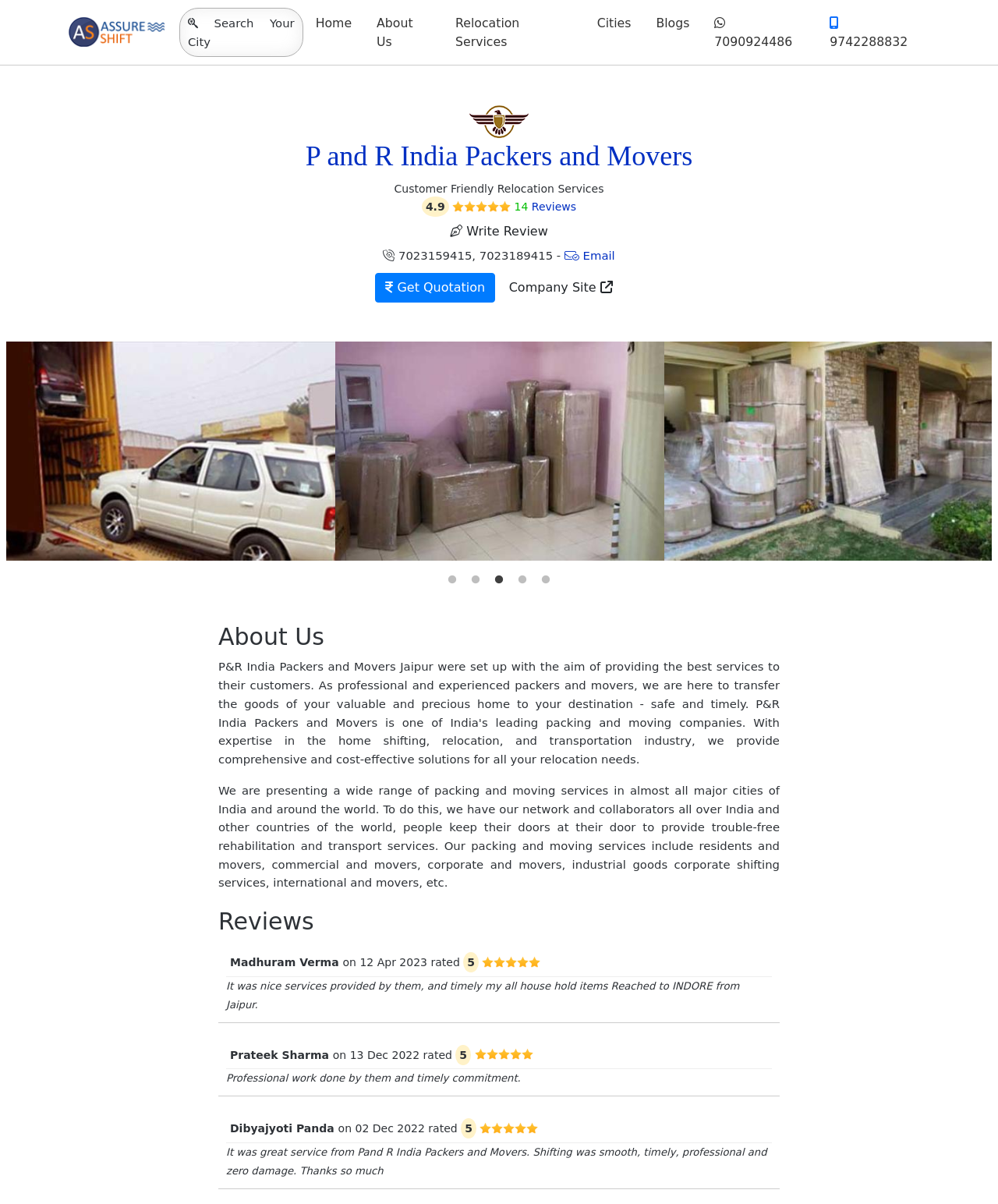Could you highlight the region that needs to be clicked to execute the instruction: "Click on the 'Write Review' link"?

[0.441, 0.18, 0.559, 0.205]